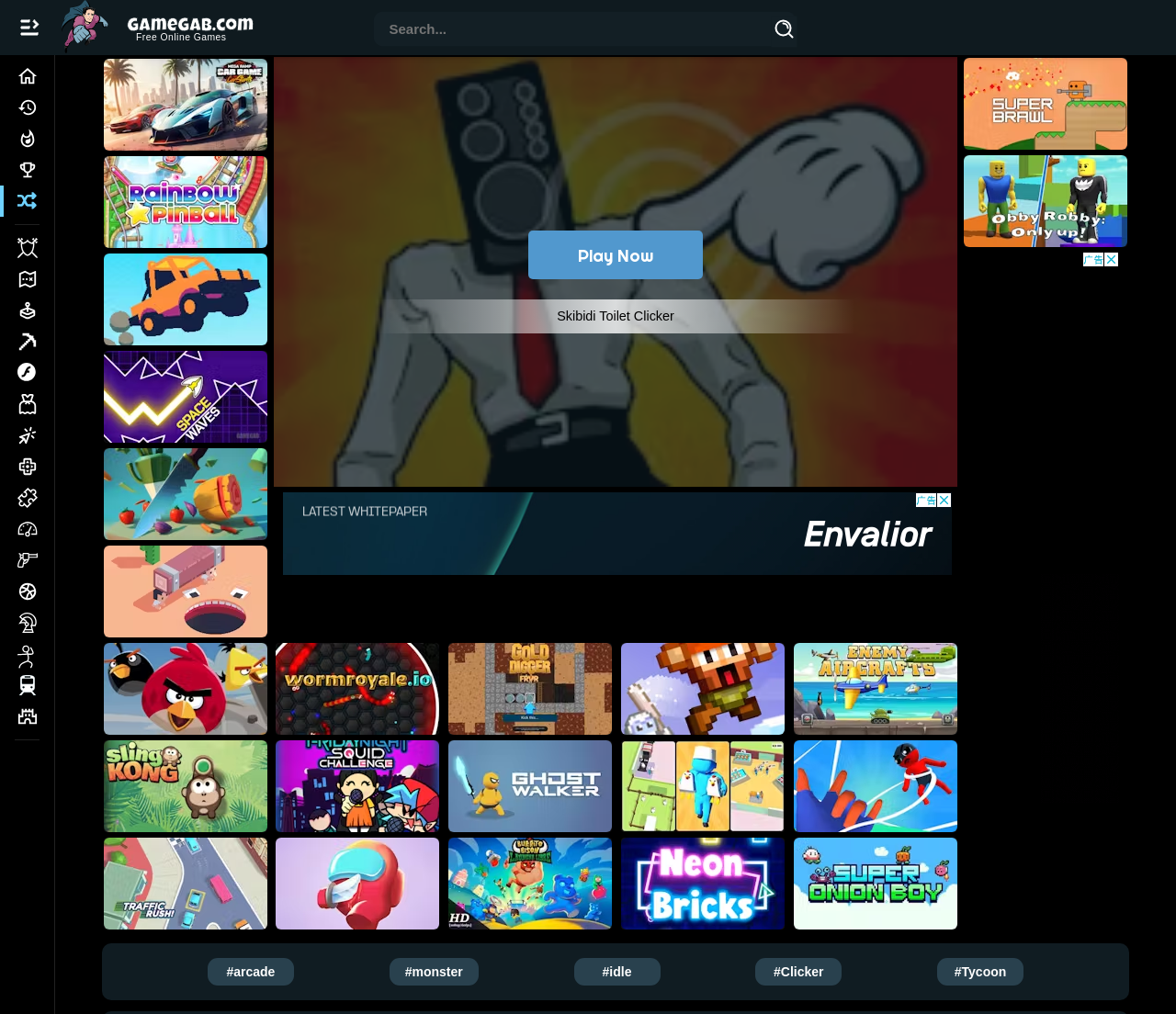Please specify the bounding box coordinates of the clickable section necessary to execute the following command: "Play 'WormRoyale.io'".

[0.234, 0.634, 0.373, 0.724]